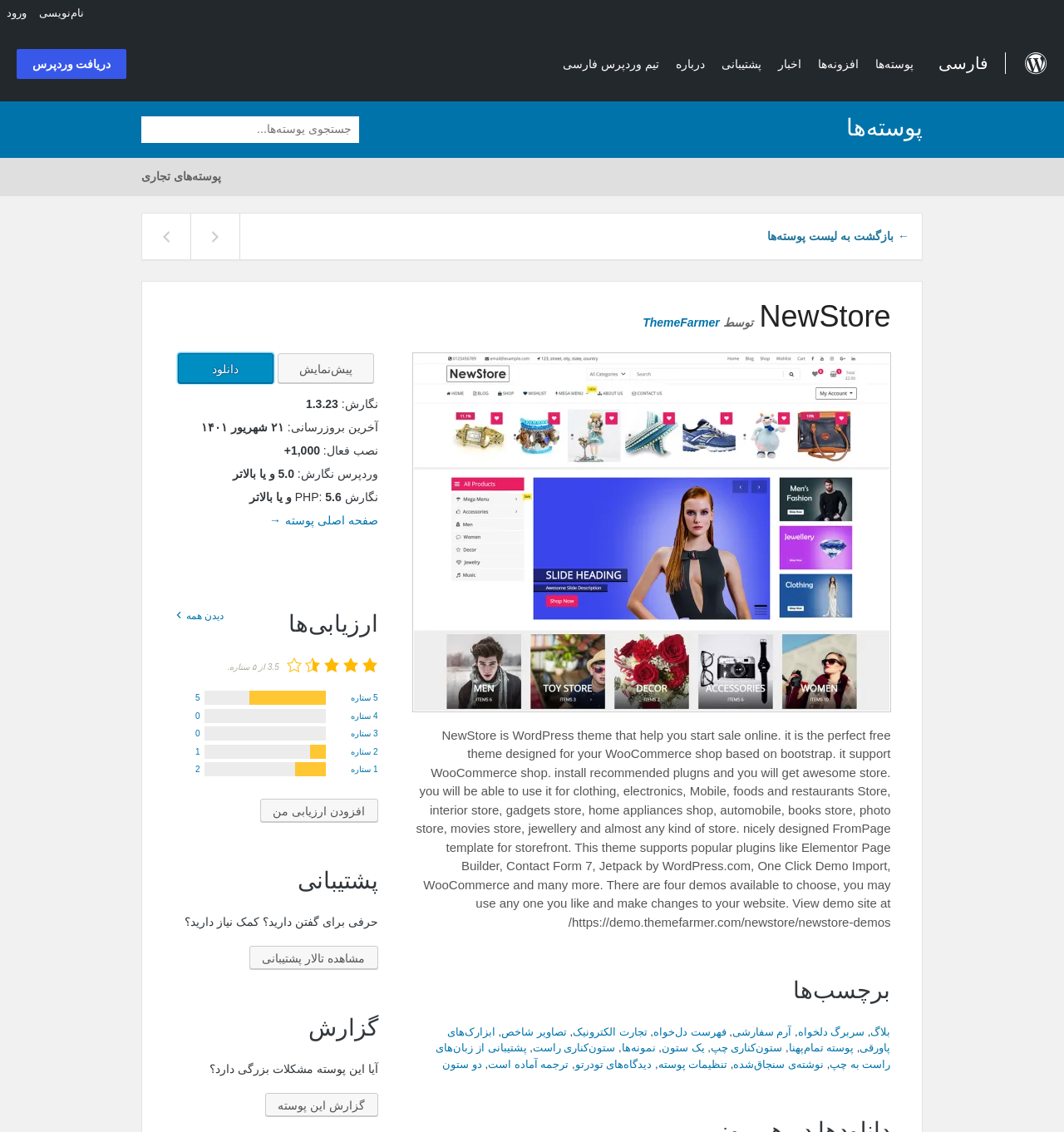Find the bounding box coordinates for the area that should be clicked to accomplish the instruction: "download the theme".

[0.167, 0.312, 0.257, 0.338]